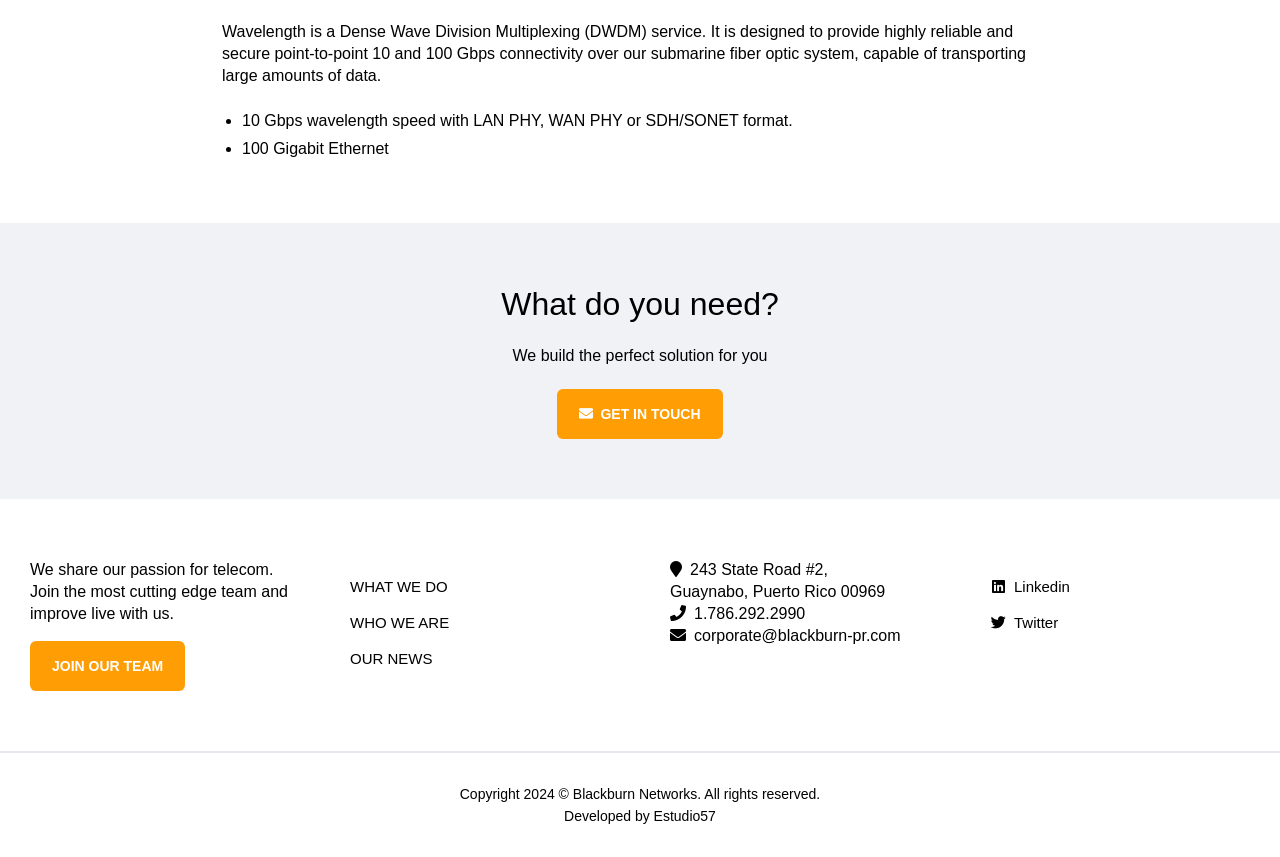Find the bounding box of the UI element described as: "GRADSCHOOL_DISSTHESES". The bounding box coordinates should be given as four float values between 0 and 1, i.e., [left, top, right, bottom].

None